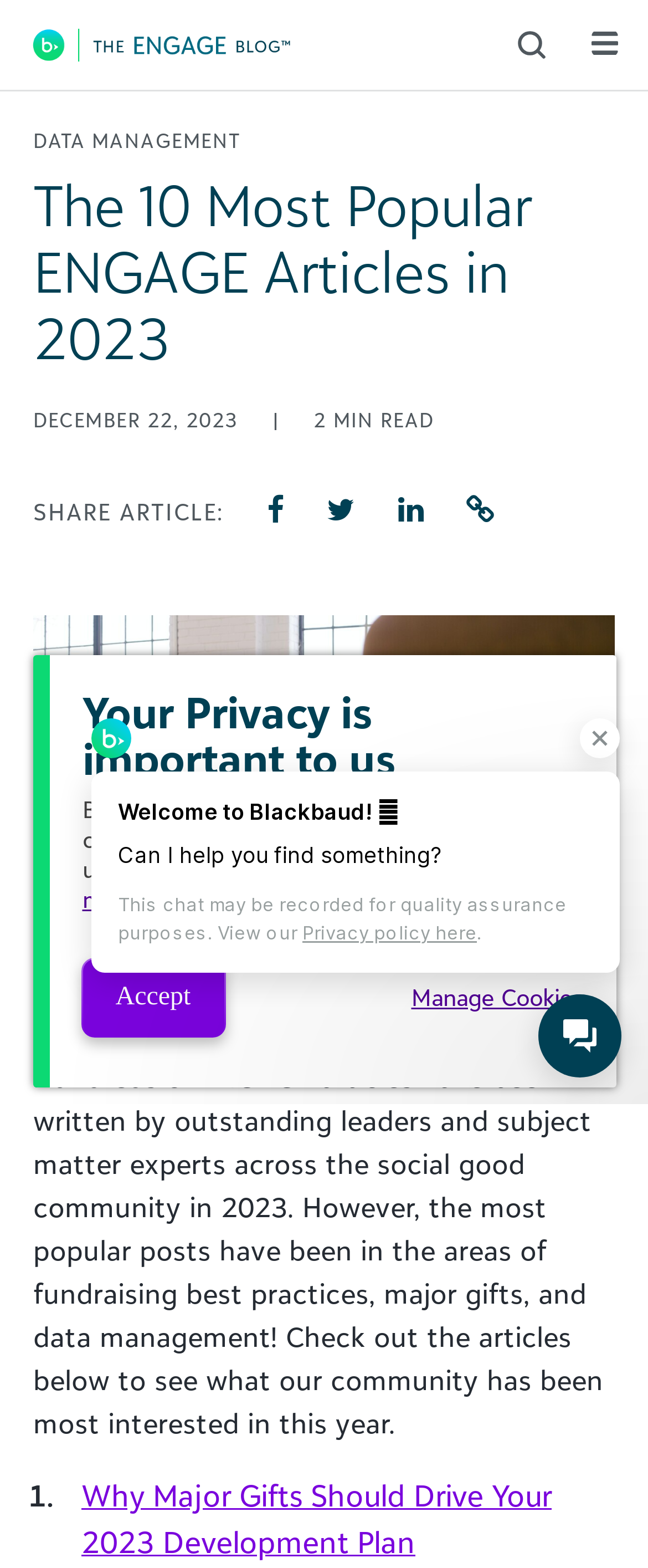What is the purpose of the search box?
Look at the image and respond to the question as thoroughly as possible.

I found a search box with a placeholder text 'search' and a button labeled 'Search', which suggests that it is used to search the ENGAGE blog.